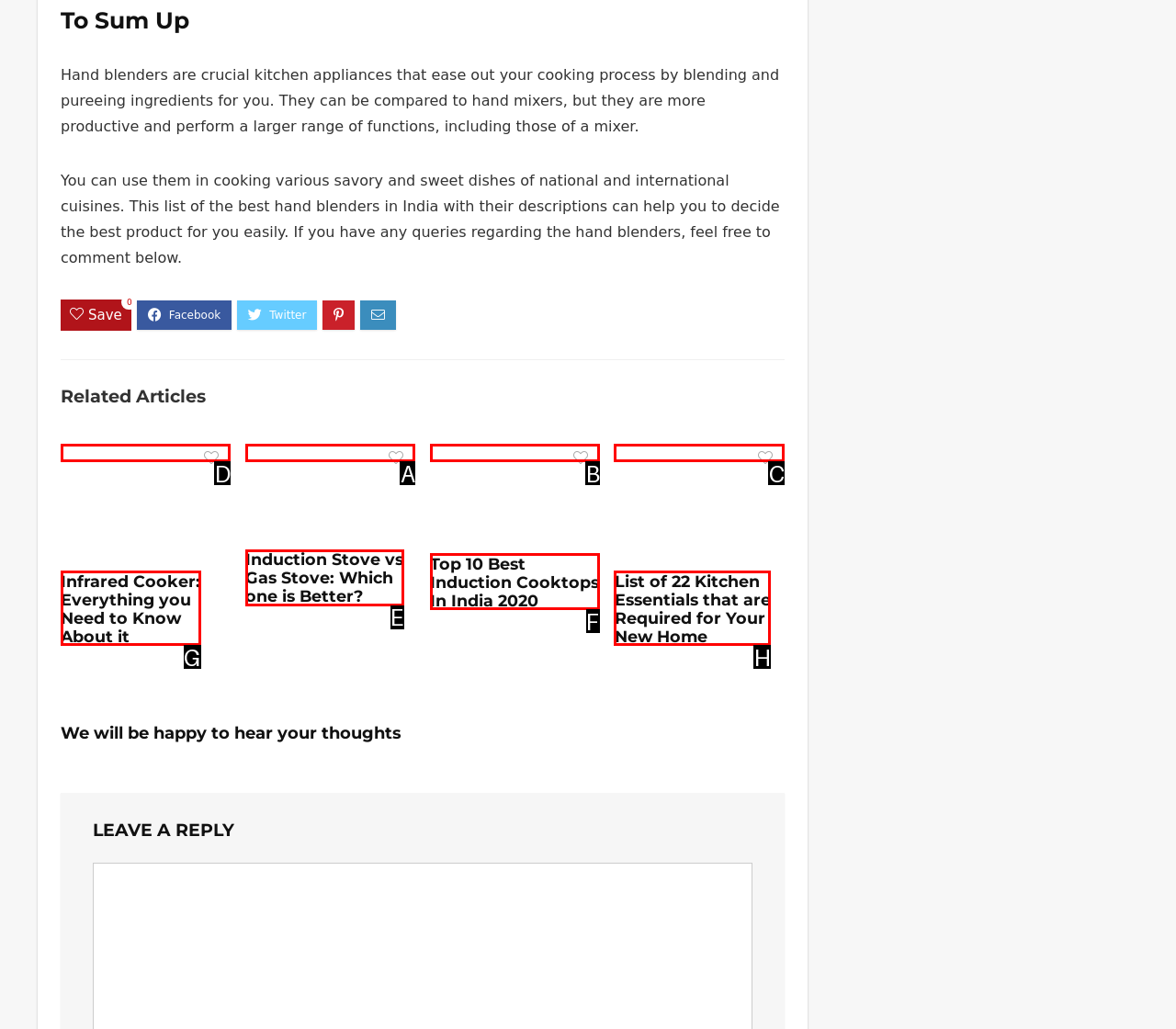Select the letter of the element you need to click to complete this task: Click on GO APP
Answer using the letter from the specified choices.

None